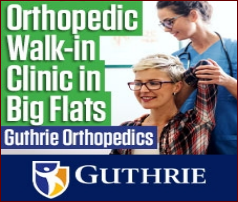Is the patient smiling?
Based on the image, give a concise answer in the form of a single word or short phrase.

Yes